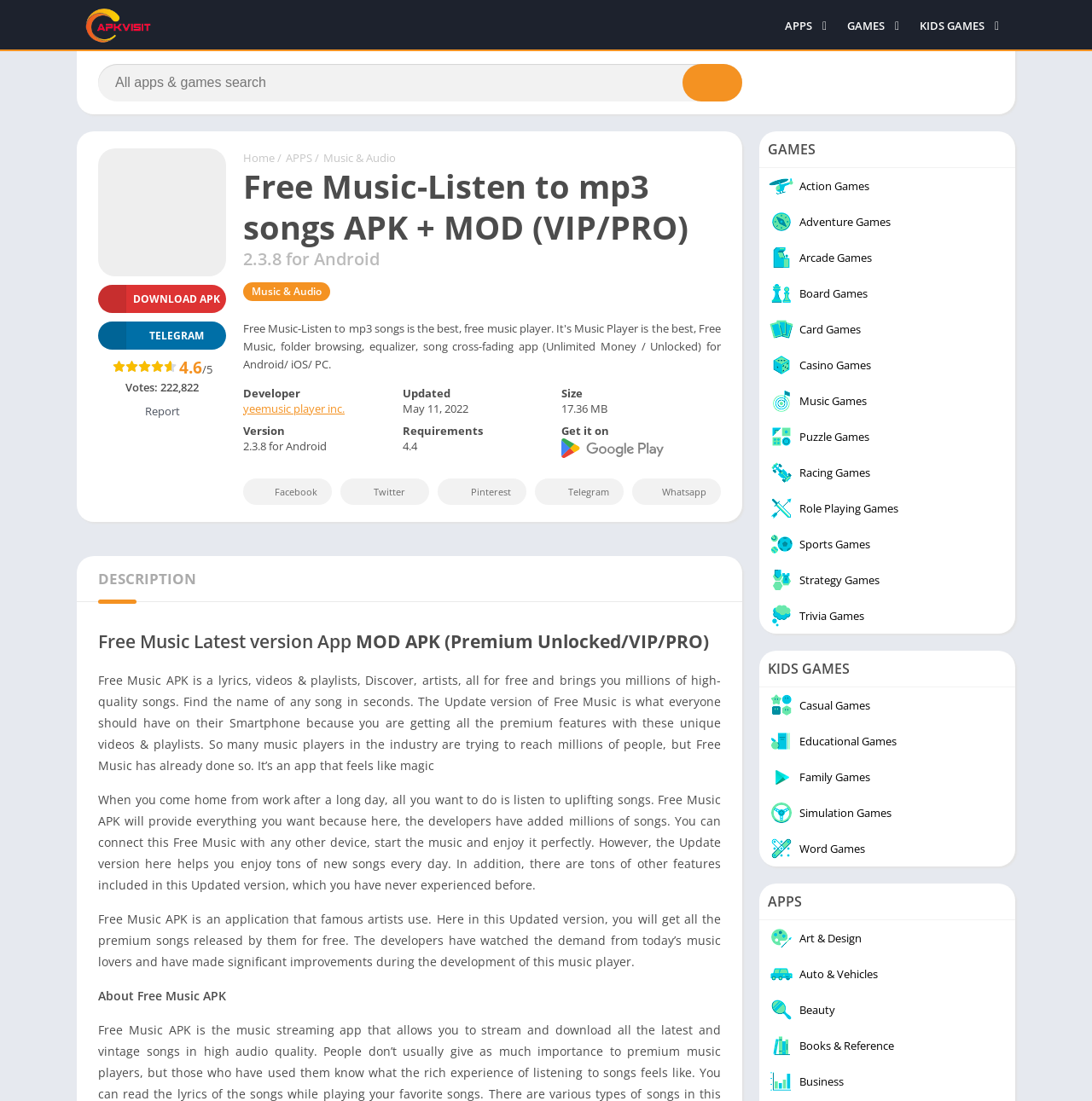What is the category of the APK?
Give a thorough and detailed response to the question.

The category of the APK can be found in the links section of the webpage, where it is listed as 'Music & Audio'.